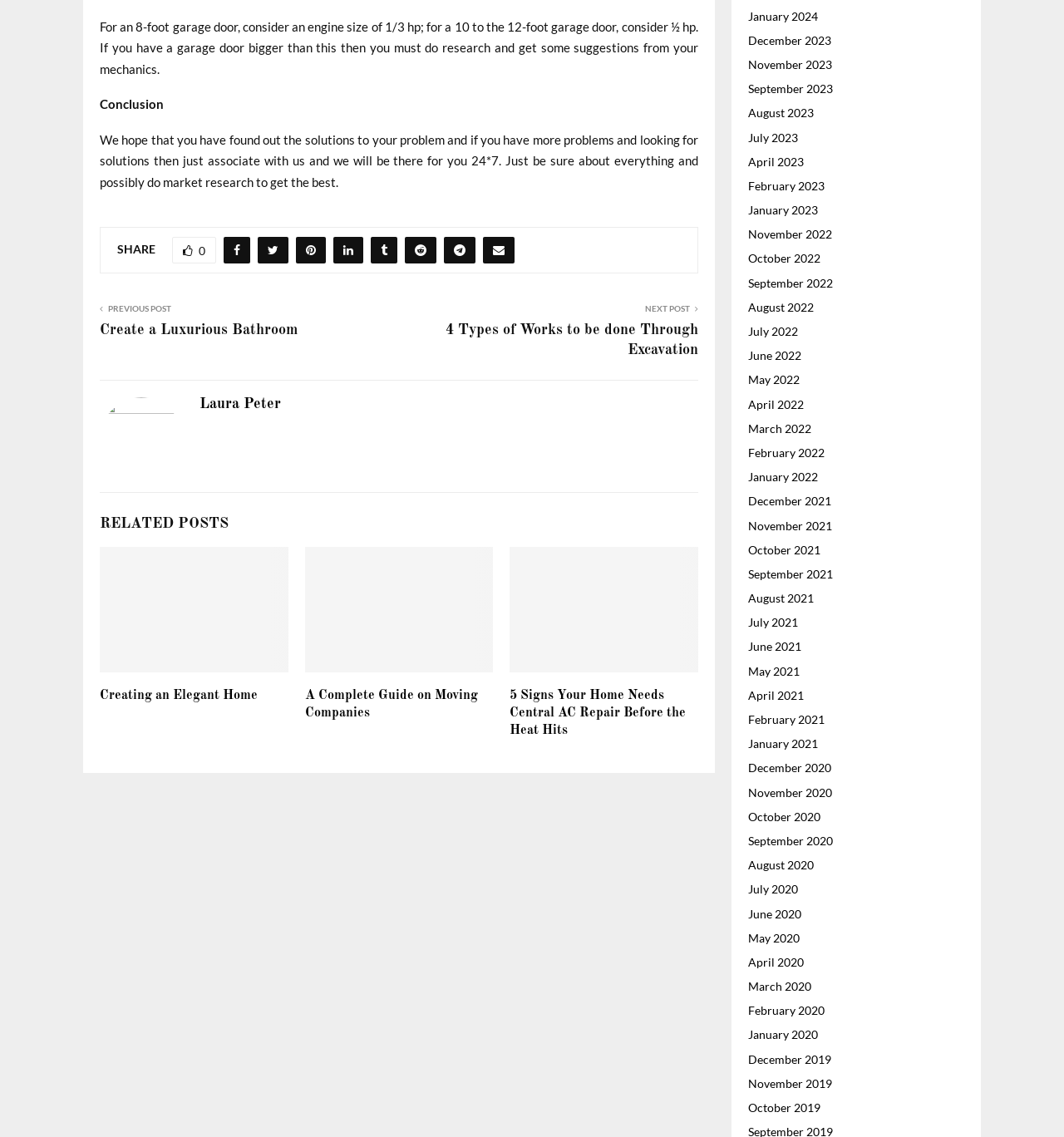What is the topic of the previous post?
Please use the visual content to give a single word or phrase answer.

4 Types of Works to be done Through Excavation